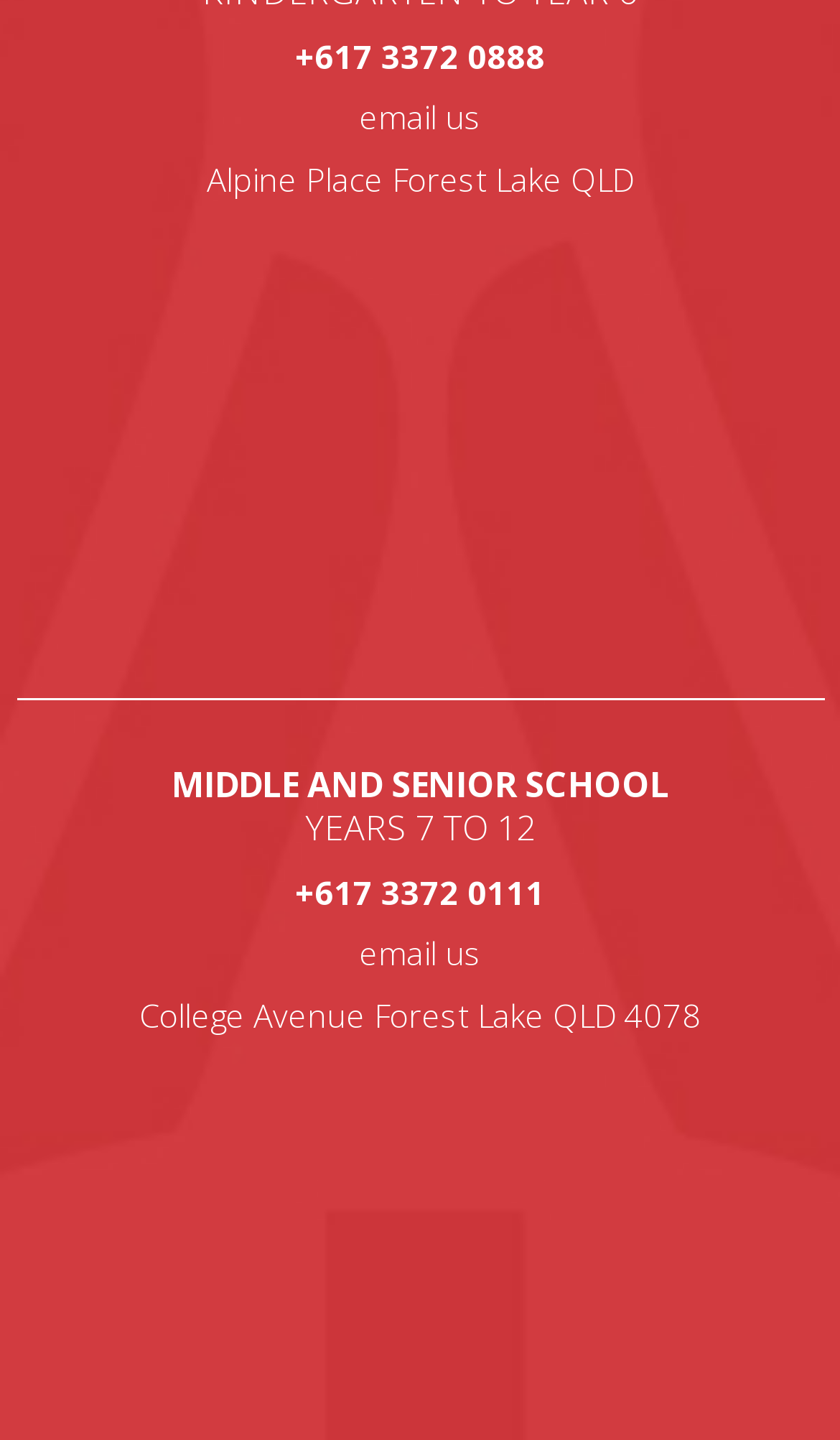Provide a one-word or short-phrase response to the question:
What is the phone number for primary school?

+617 3372 0888